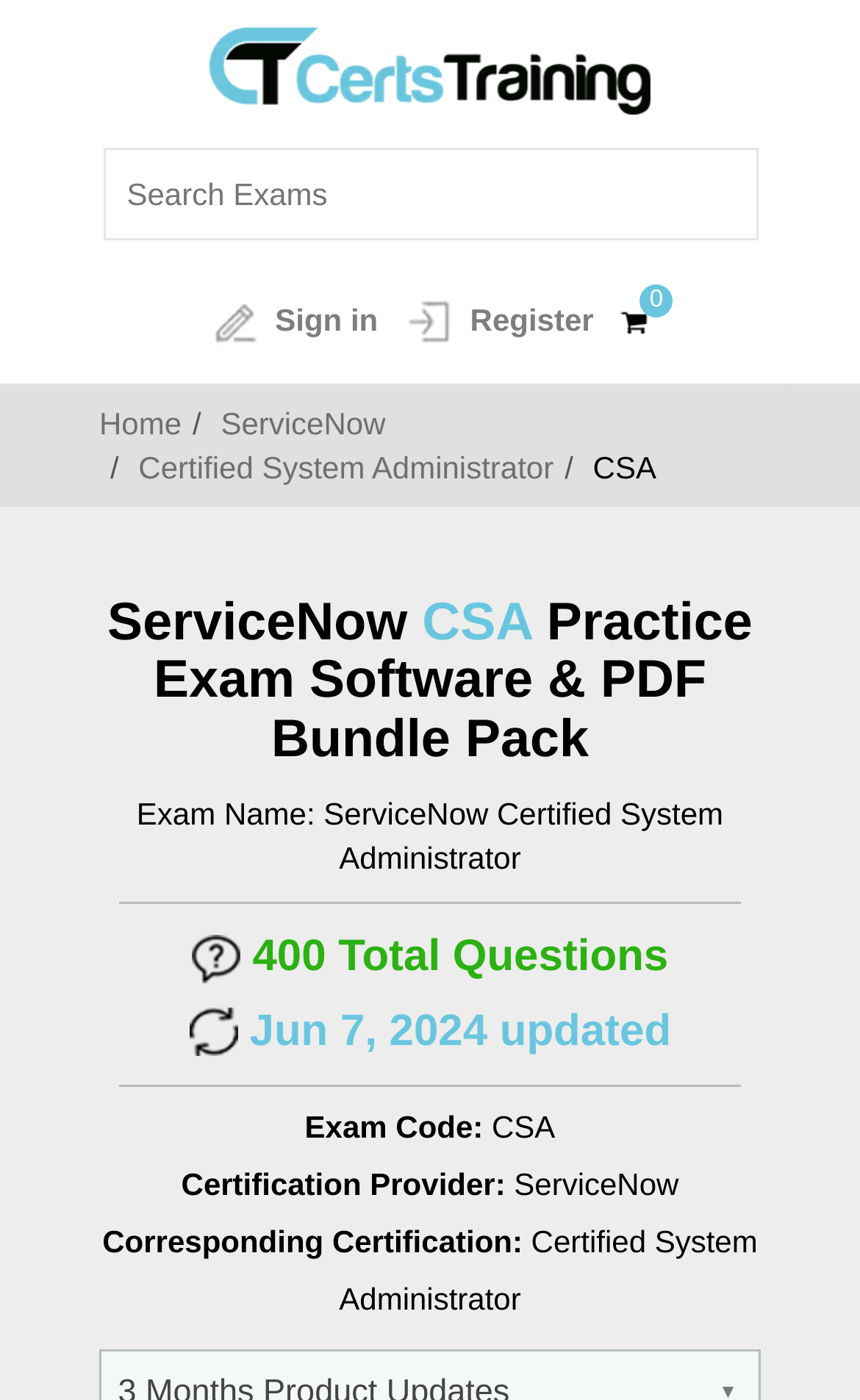Please give a succinct answer to the question in one word or phrase:
What is the certification provider of the CSA exam?

ServiceNow